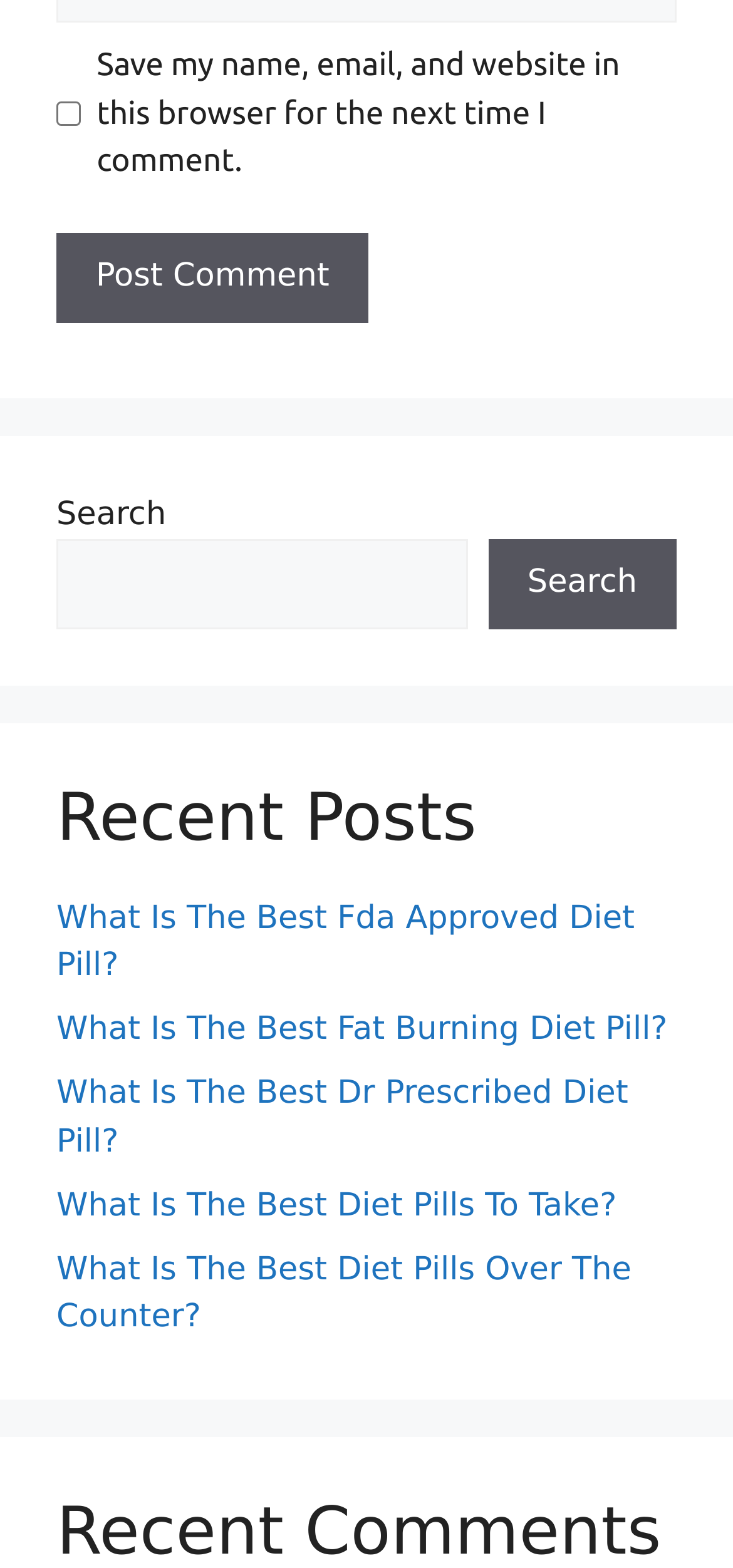Provide the bounding box coordinates for the UI element that is described by this text: "Search". The coordinates should be in the form of four float numbers between 0 and 1: [left, top, right, bottom].

[0.666, 0.344, 0.923, 0.401]